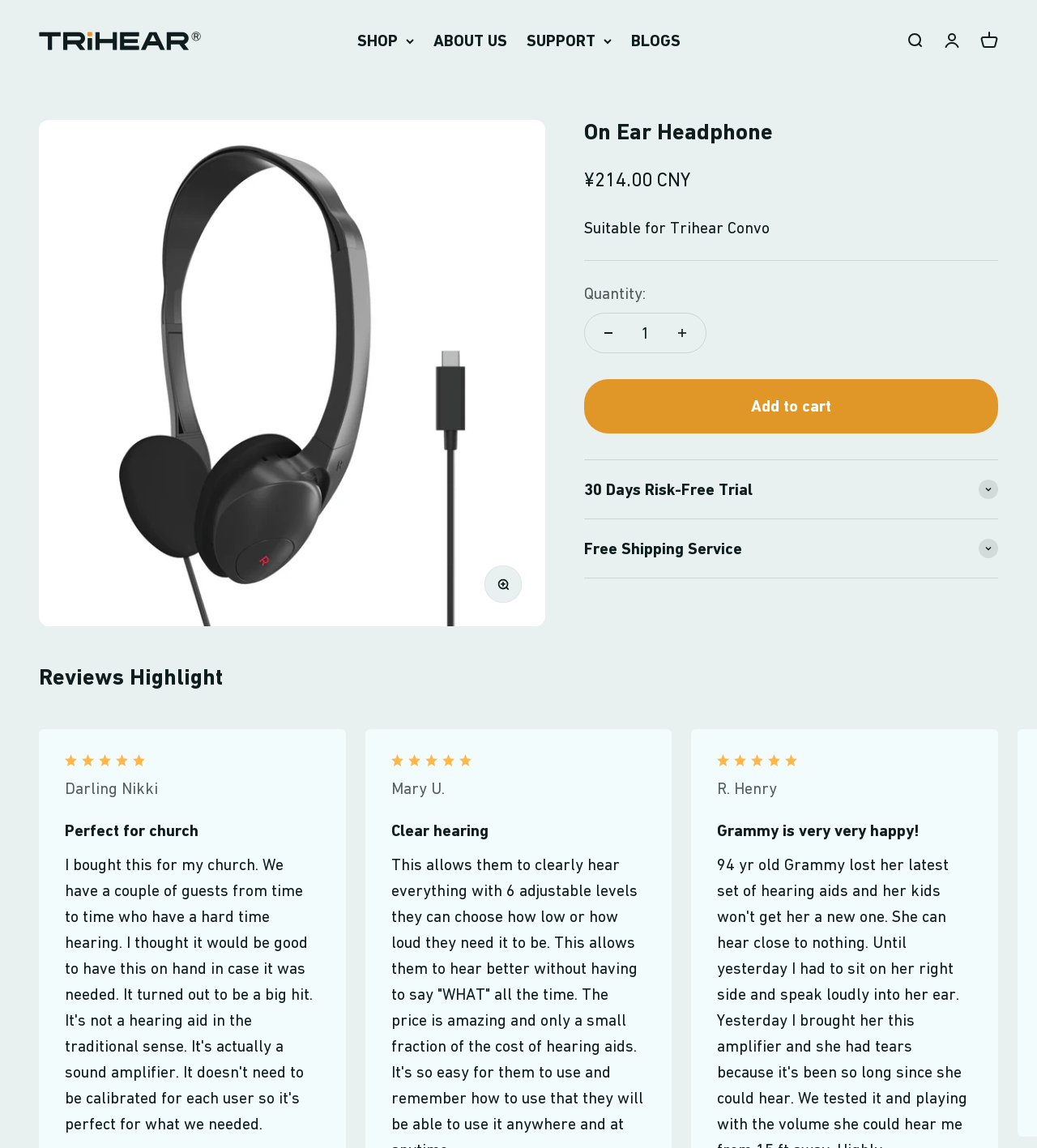What is the name of the product shown on this page?
Refer to the image and respond with a one-word or short-phrase answer.

On Ear Headphone